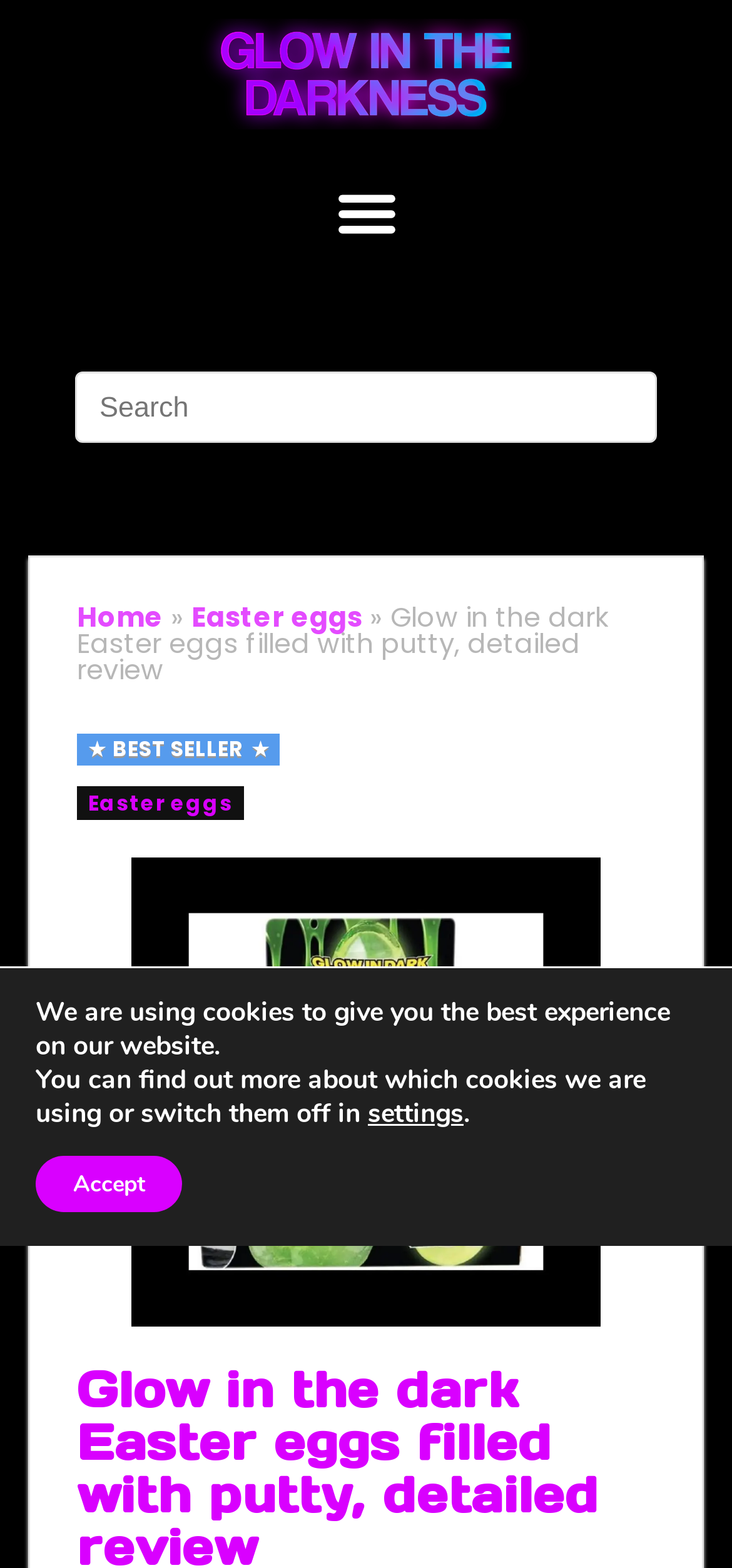Please find the bounding box coordinates of the element that needs to be clicked to perform the following instruction: "Read the review of putty filled Easter eggs". The bounding box coordinates should be four float numbers between 0 and 1, represented as [left, top, right, bottom].

[0.179, 0.55, 0.821, 0.577]